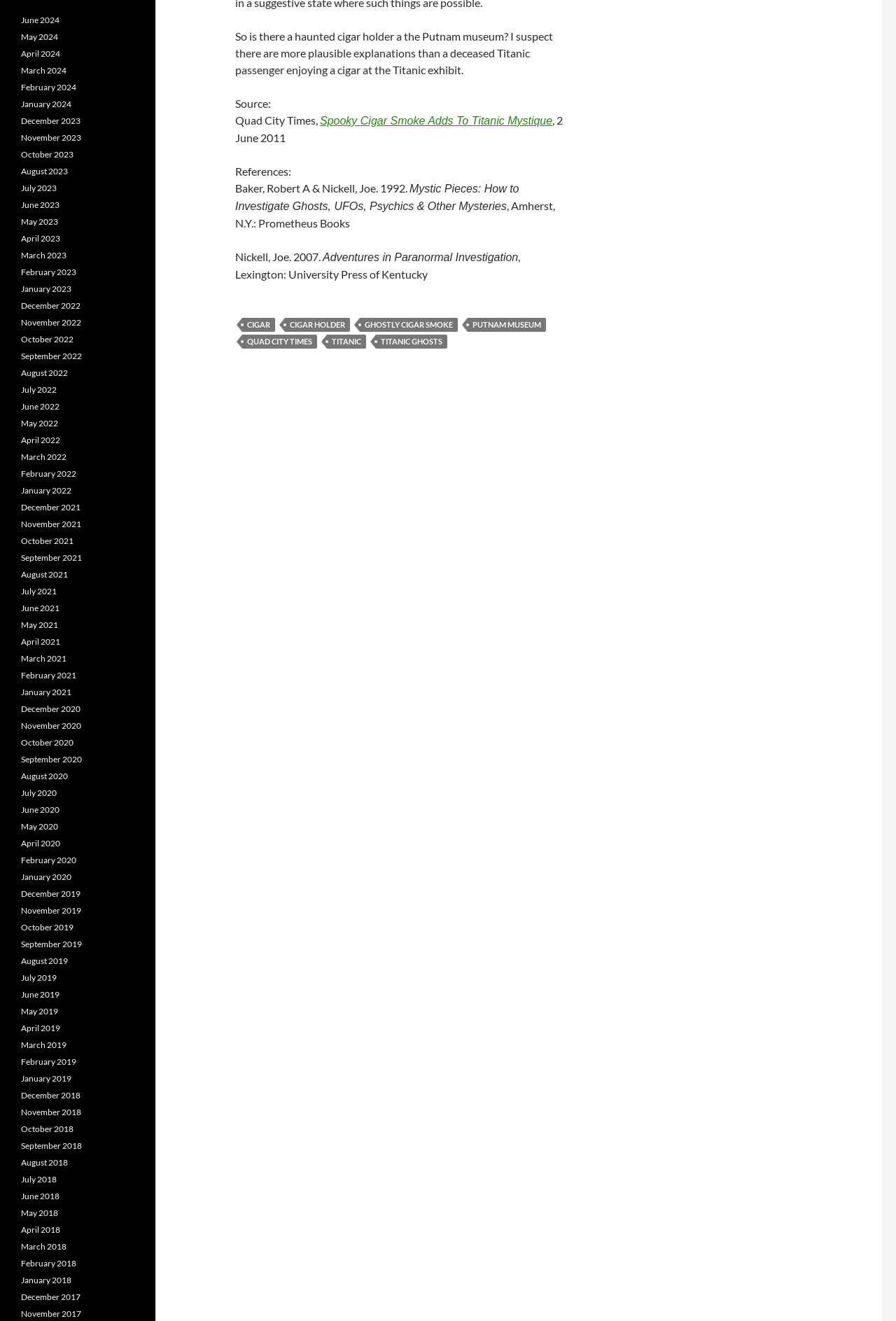Please give the bounding box coordinates of the area that should be clicked to fulfill the following instruction: "Click on the link to read about Spooky Cigar Smoke Adds To Titanic Mystique". The coordinates should be in the format of four float numbers from 0 to 1, i.e., [left, top, right, bottom].

[0.357, 0.086, 0.617, 0.096]